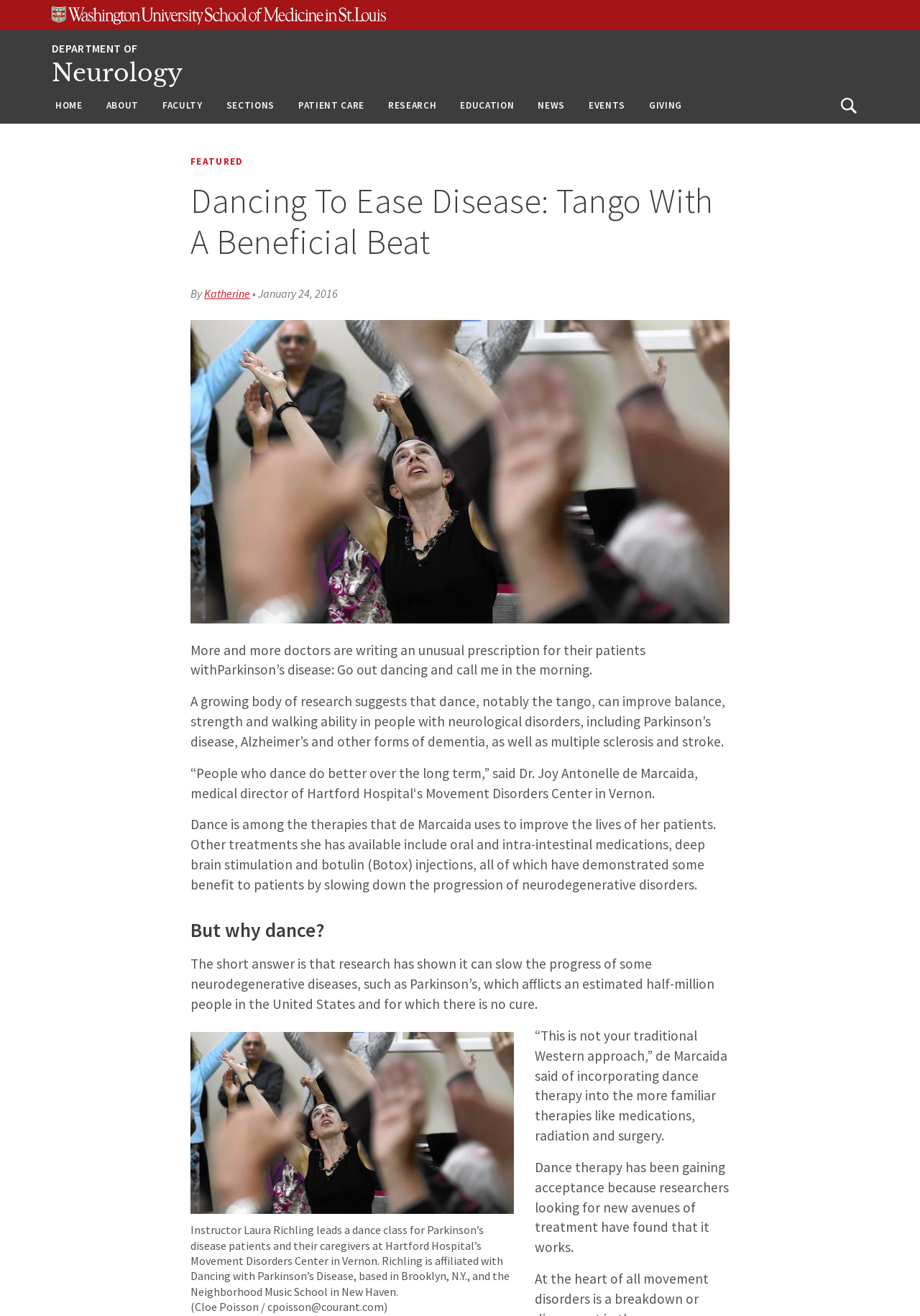Can you provide the bounding box coordinates for the element that should be clicked to implement the instruction: "Explore 'PATIENT CARE'"?

[0.313, 0.066, 0.408, 0.093]